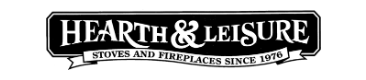Answer the question using only one word or a concise phrase: In what year did the company start?

1976